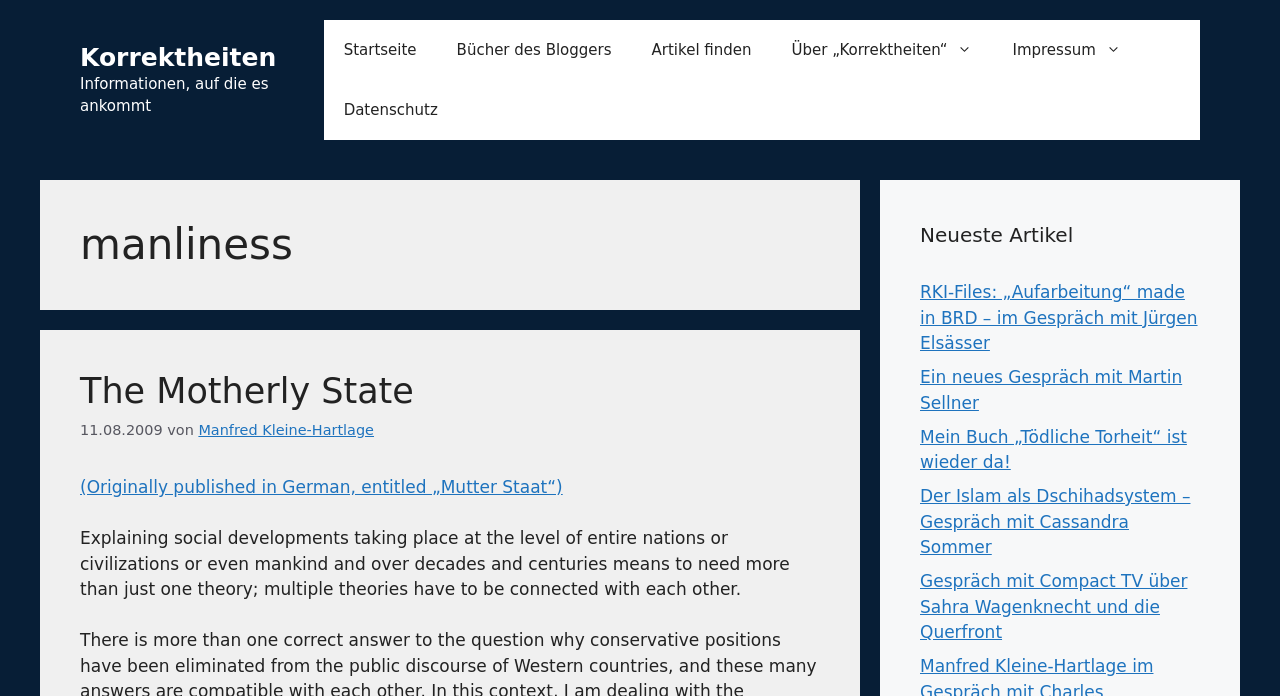Show the bounding box coordinates for the element that needs to be clicked to execute the following instruction: "View voucher terms". Provide the coordinates in the form of four float numbers between 0 and 1, i.e., [left, top, right, bottom].

None